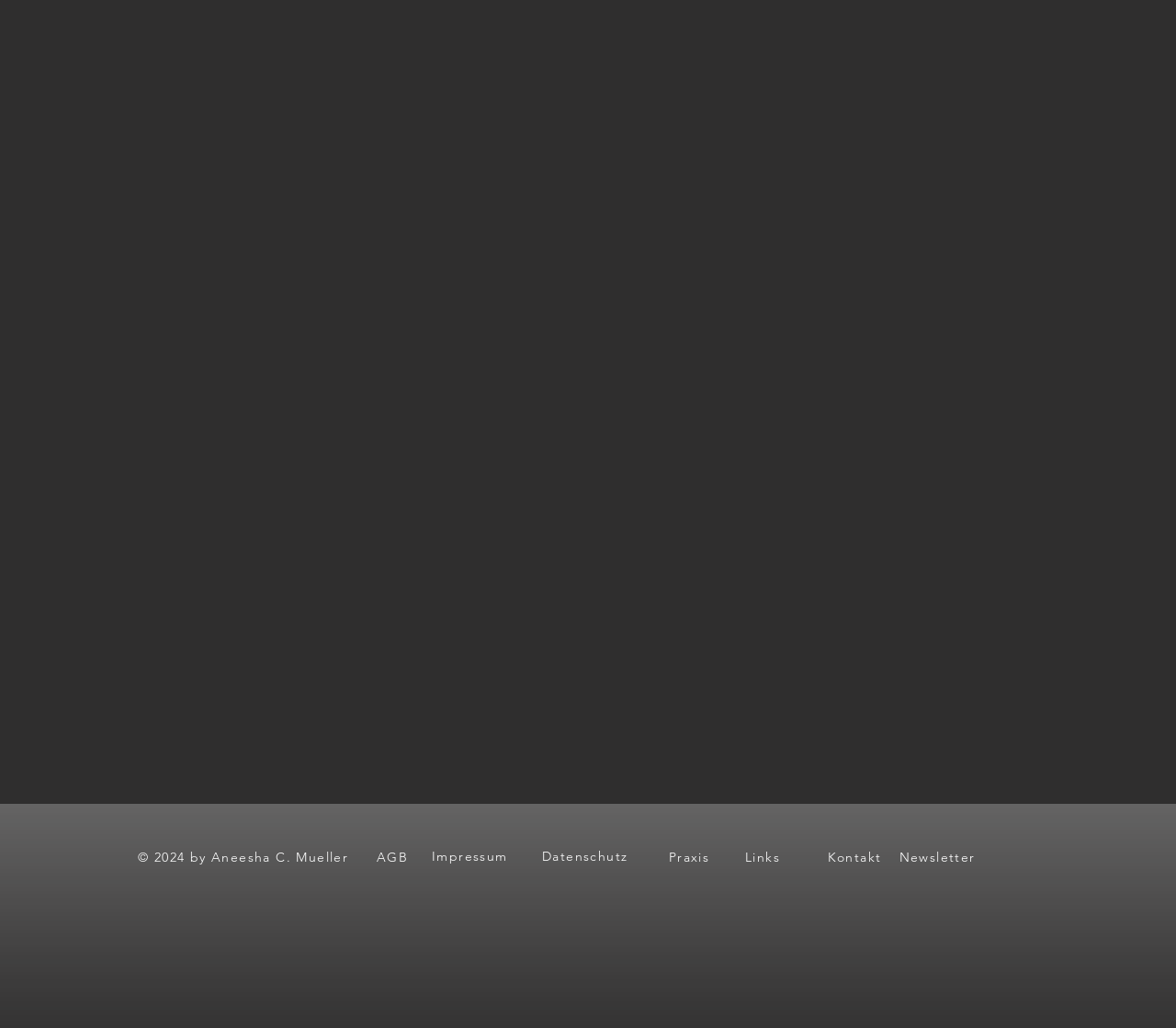What is the name of the founder?
Answer briefly with a single word or phrase based on the image.

Aneesha C. Mueller